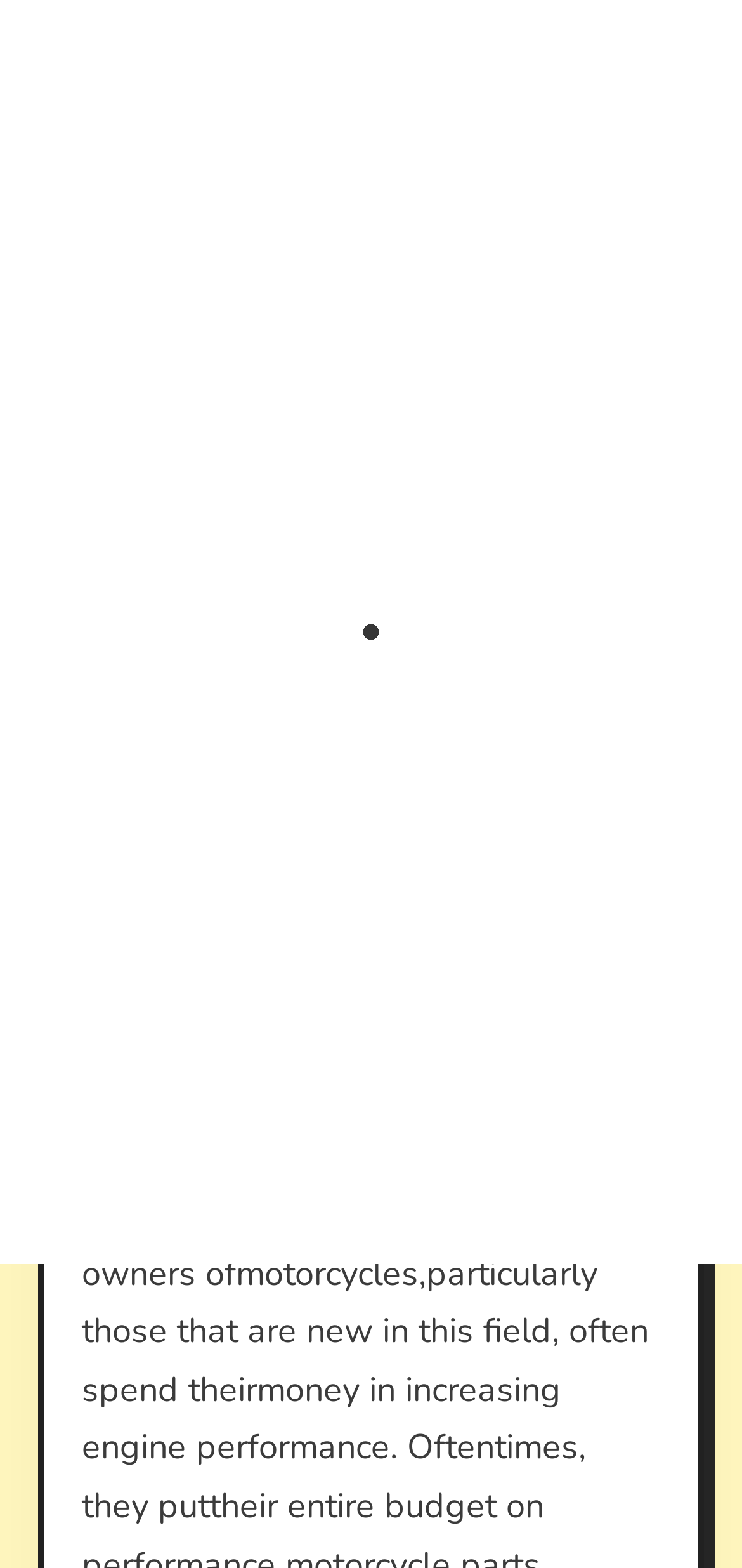Answer this question in one word or a short phrase: What is the purpose of the site mode button?

Unknown